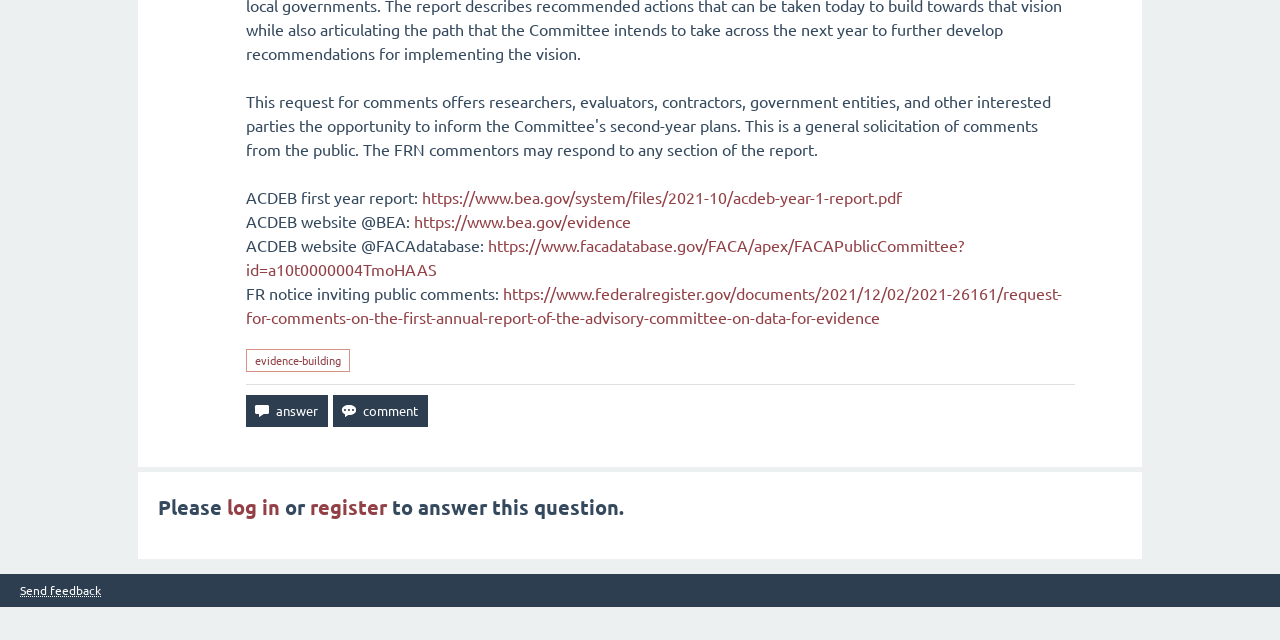Find the bounding box coordinates for the HTML element described in this sentence: "log in". Provide the coordinates as four float numbers between 0 and 1, in the format [left, top, right, bottom].

[0.177, 0.772, 0.219, 0.812]